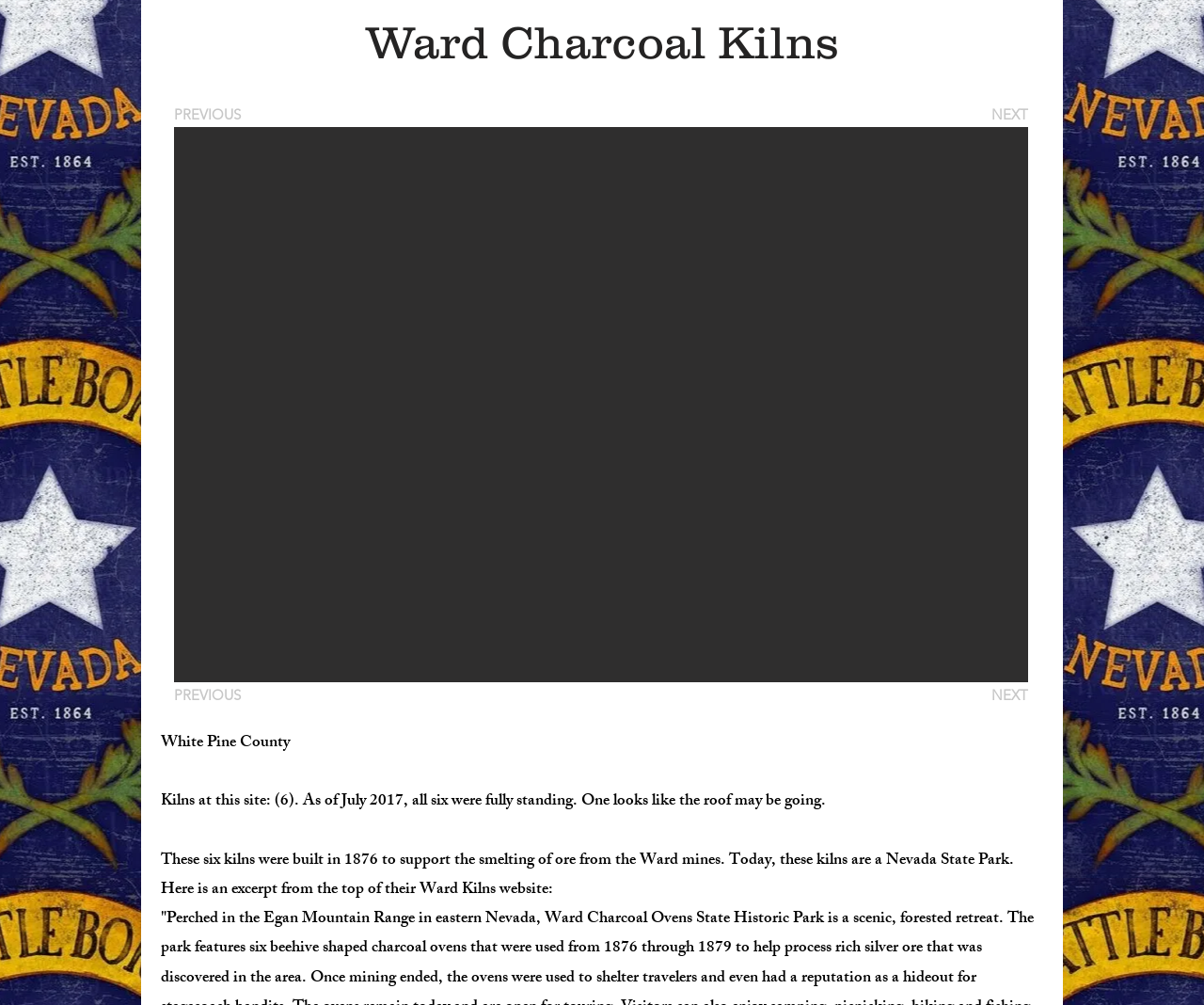Determine the bounding box coordinates for the HTML element described here: "Sustainability".

None